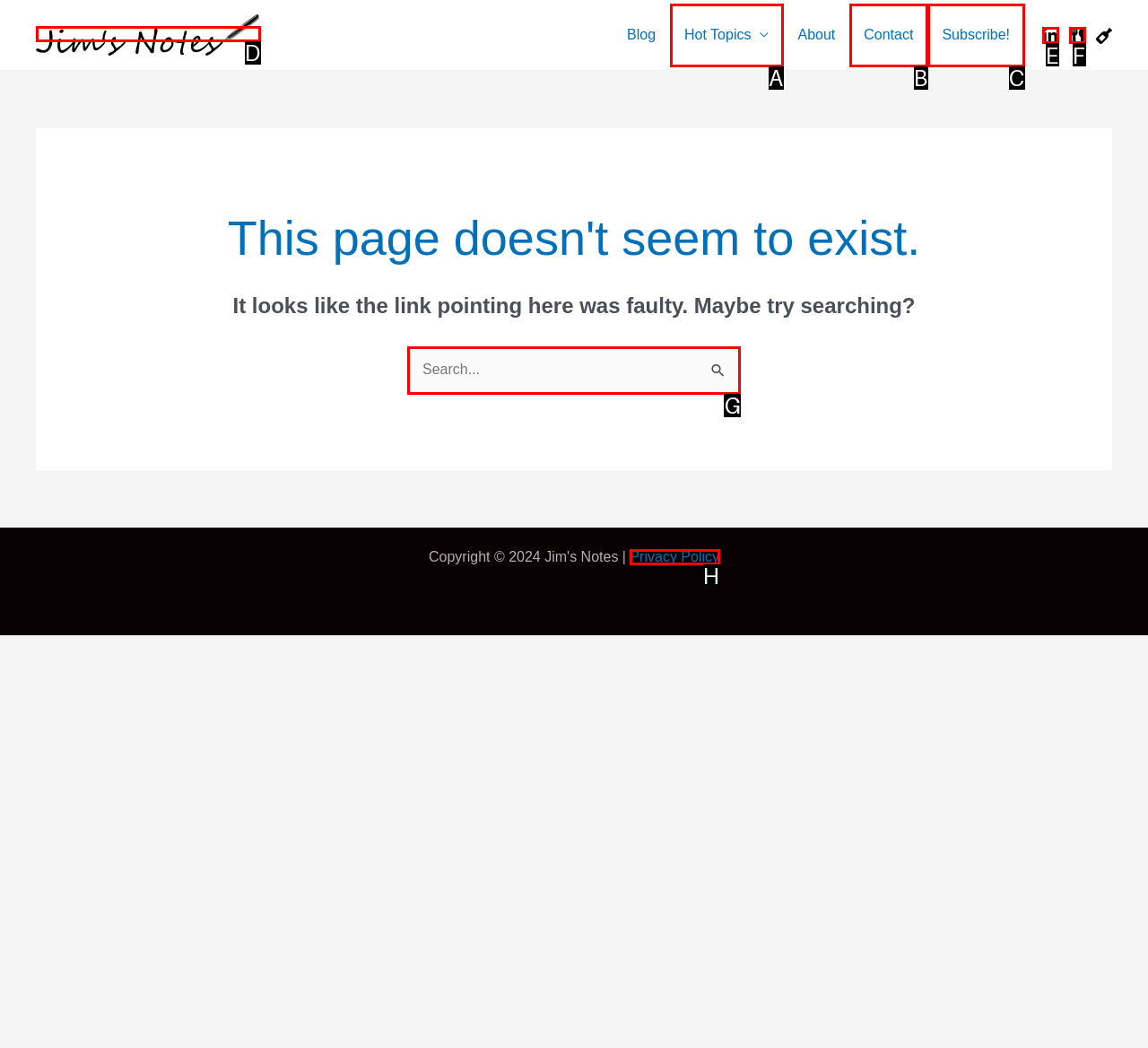Please indicate which option's letter corresponds to the task: leave a comment by examining the highlighted elements in the screenshot.

None